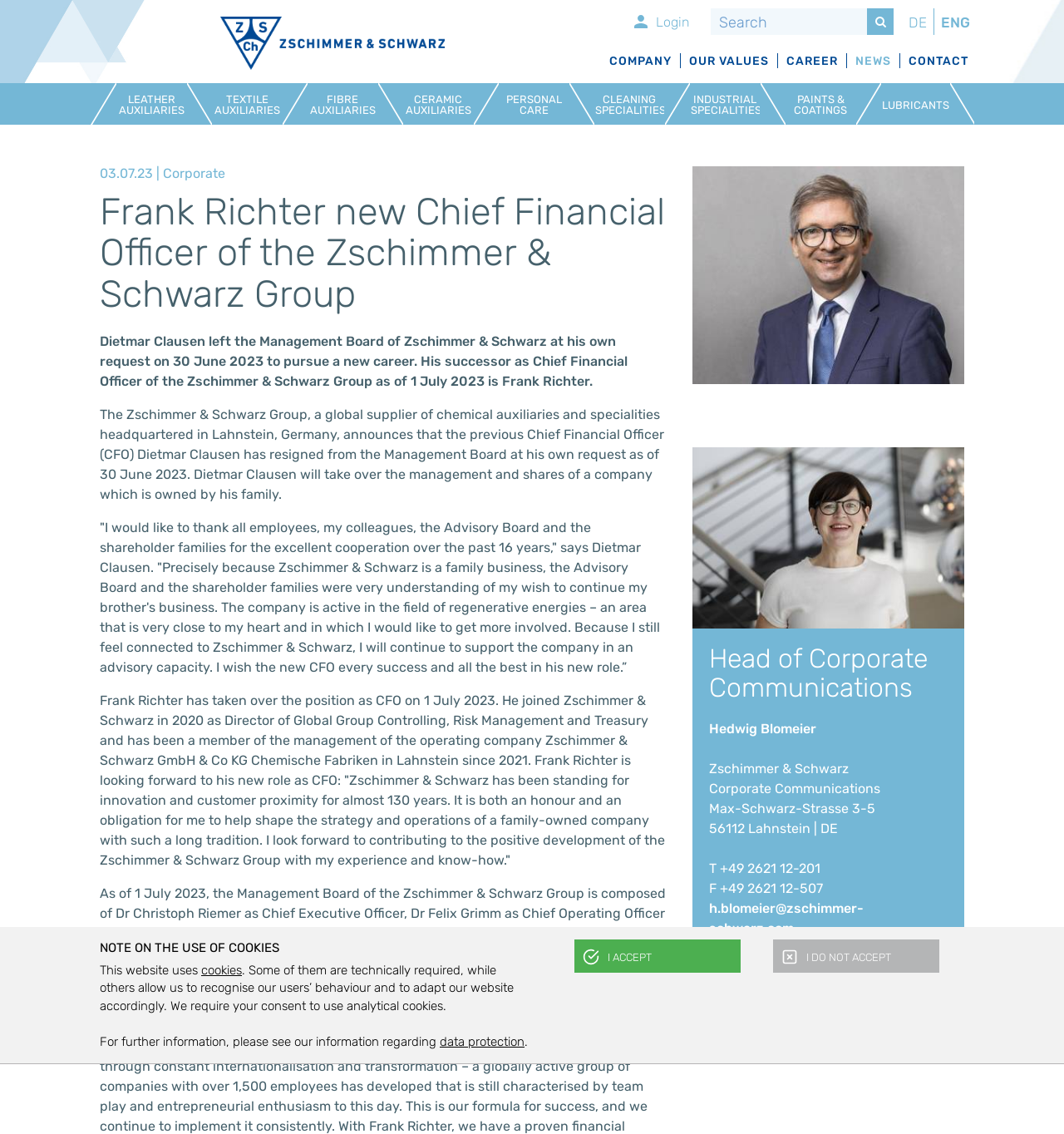What is the field of business that is close to Dietmar Clausen's heart?
Give a detailed and exhaustive answer to the question.

The answer can be found in the article section of the webpage, where it is stated that 'The company is active in the field of regenerative energies – an area that is very close to my heart and in which I would like to get more involved.'